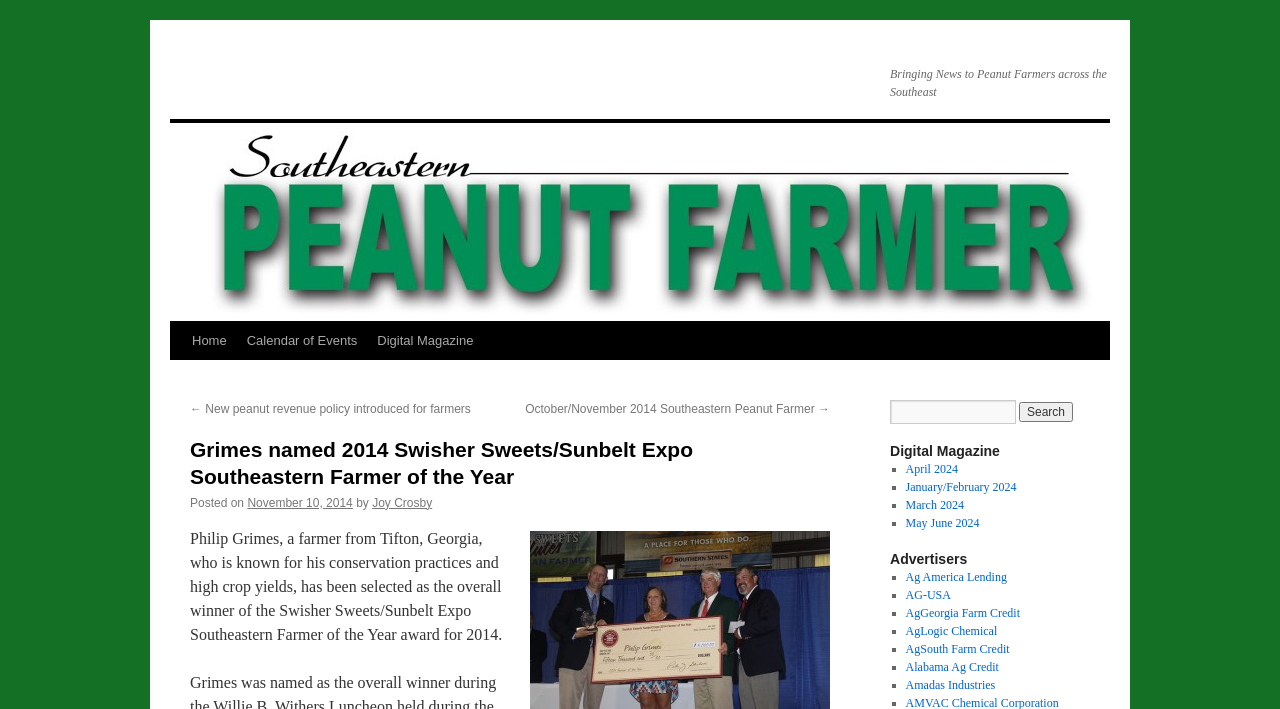Identify the bounding box coordinates of the section to be clicked to complete the task described by the following instruction: "Search for something". The coordinates should be four float numbers between 0 and 1, formatted as [left, top, right, bottom].

None